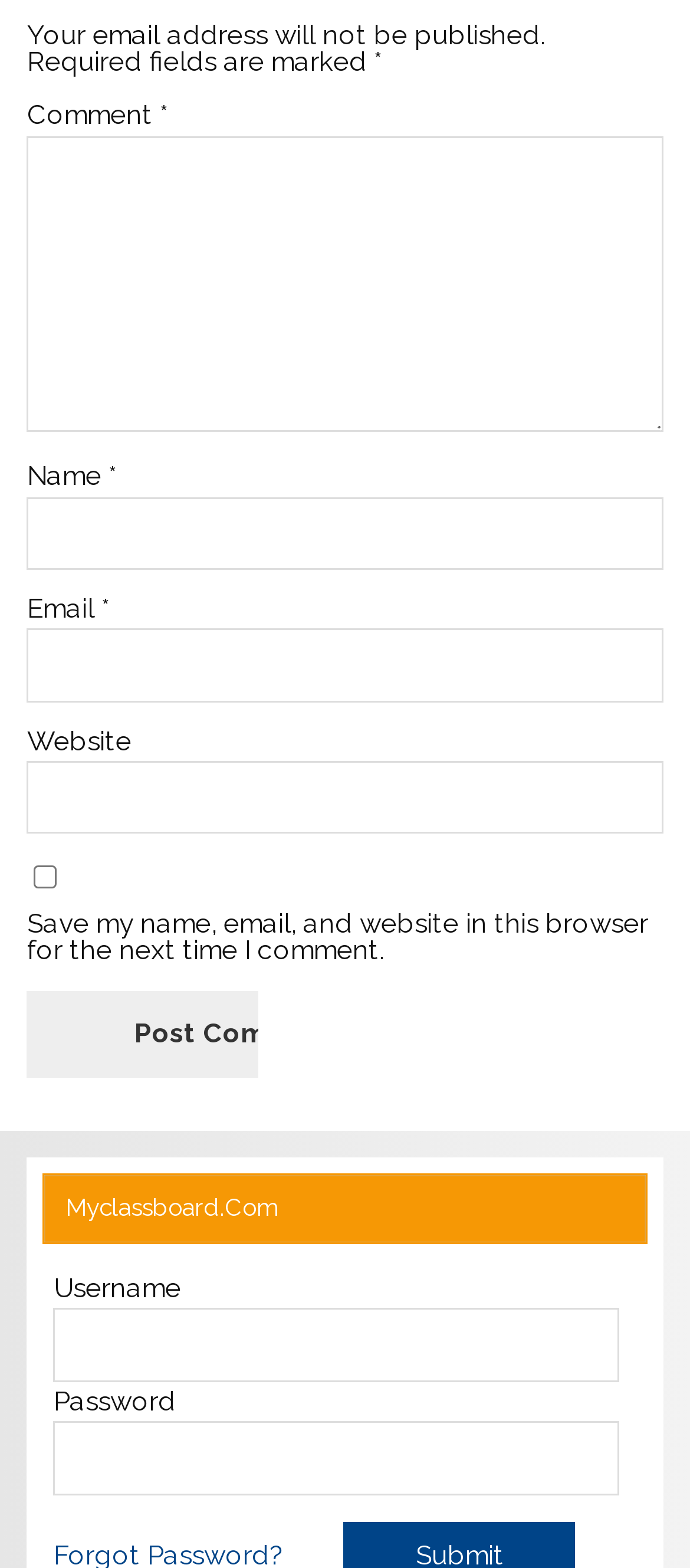Identify the bounding box for the given UI element using the description provided. Coordinates should be in the format (top-left x, top-left y, bottom-right x, bottom-right y) and must be between 0 and 1. Here is the description: parent_node: Email * aria-describedby="email-notes" name="email"

[0.039, 0.401, 0.961, 0.448]